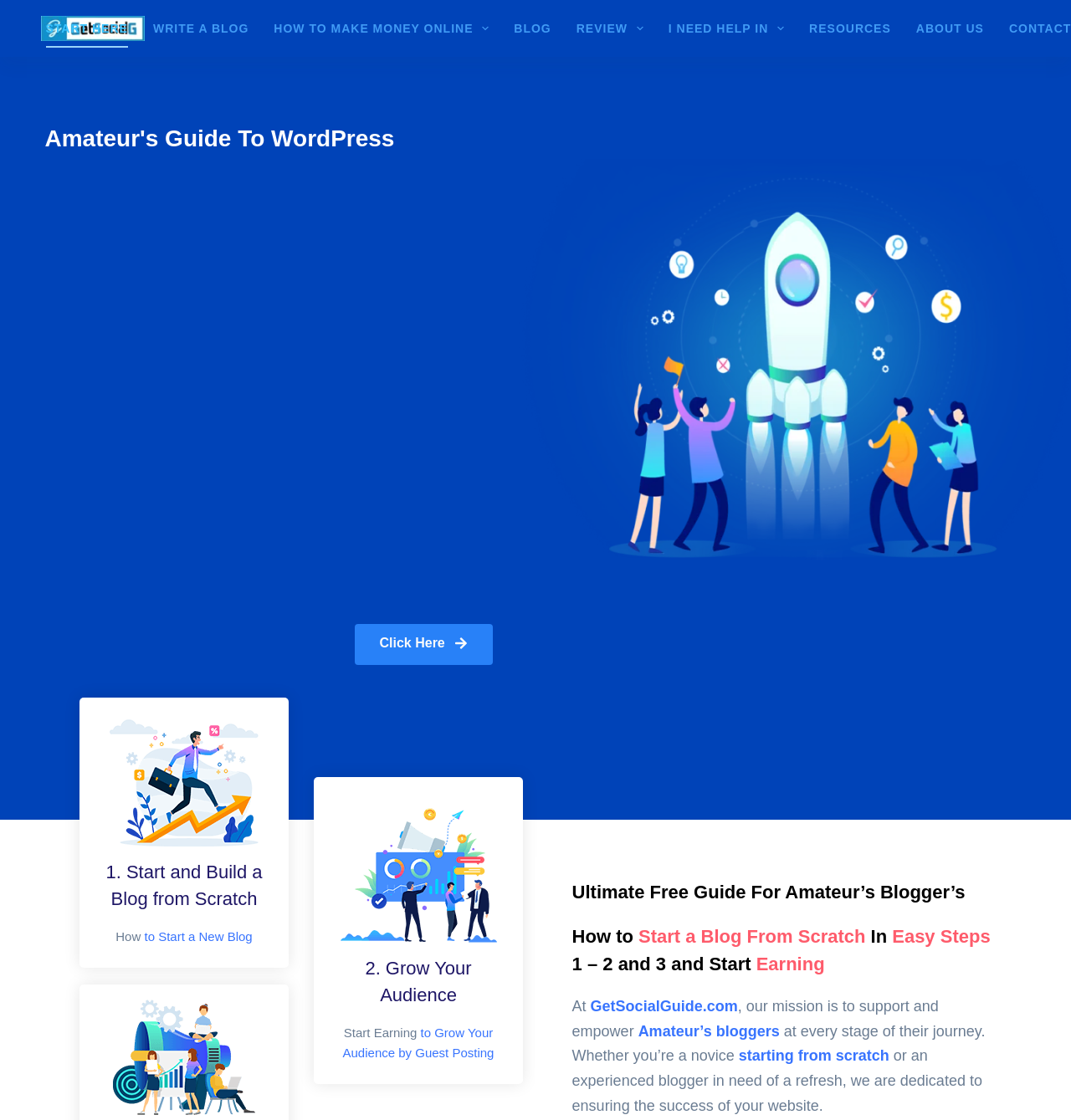Locate the bounding box coordinates of the clickable area needed to fulfill the instruction: "Click on 'Click Here'".

[0.331, 0.557, 0.46, 0.594]